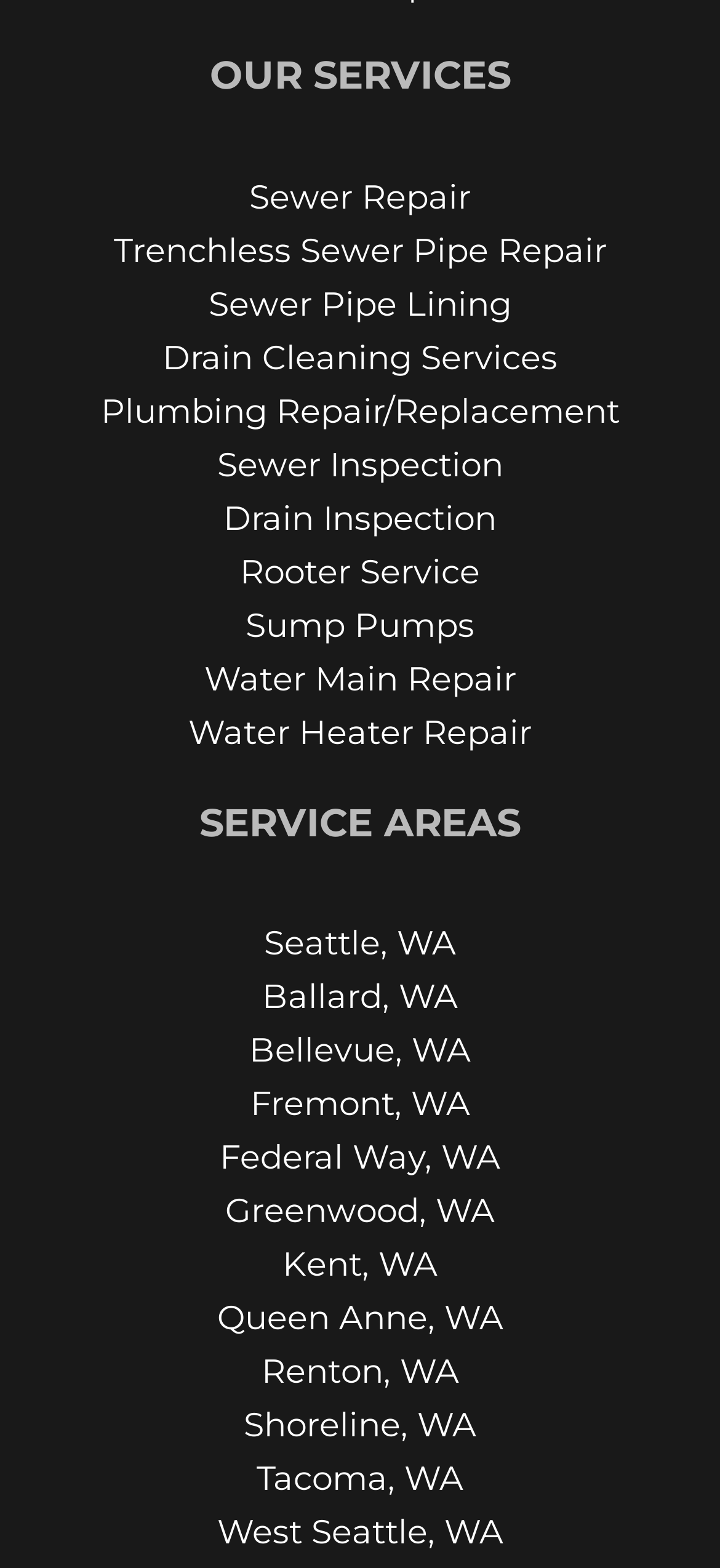What is the last service area listed?
Using the information presented in the image, please offer a detailed response to the question.

By looking at the links under the 'SERVICE AREAS' heading, I can see that the last service area listed is West Seattle, WA.